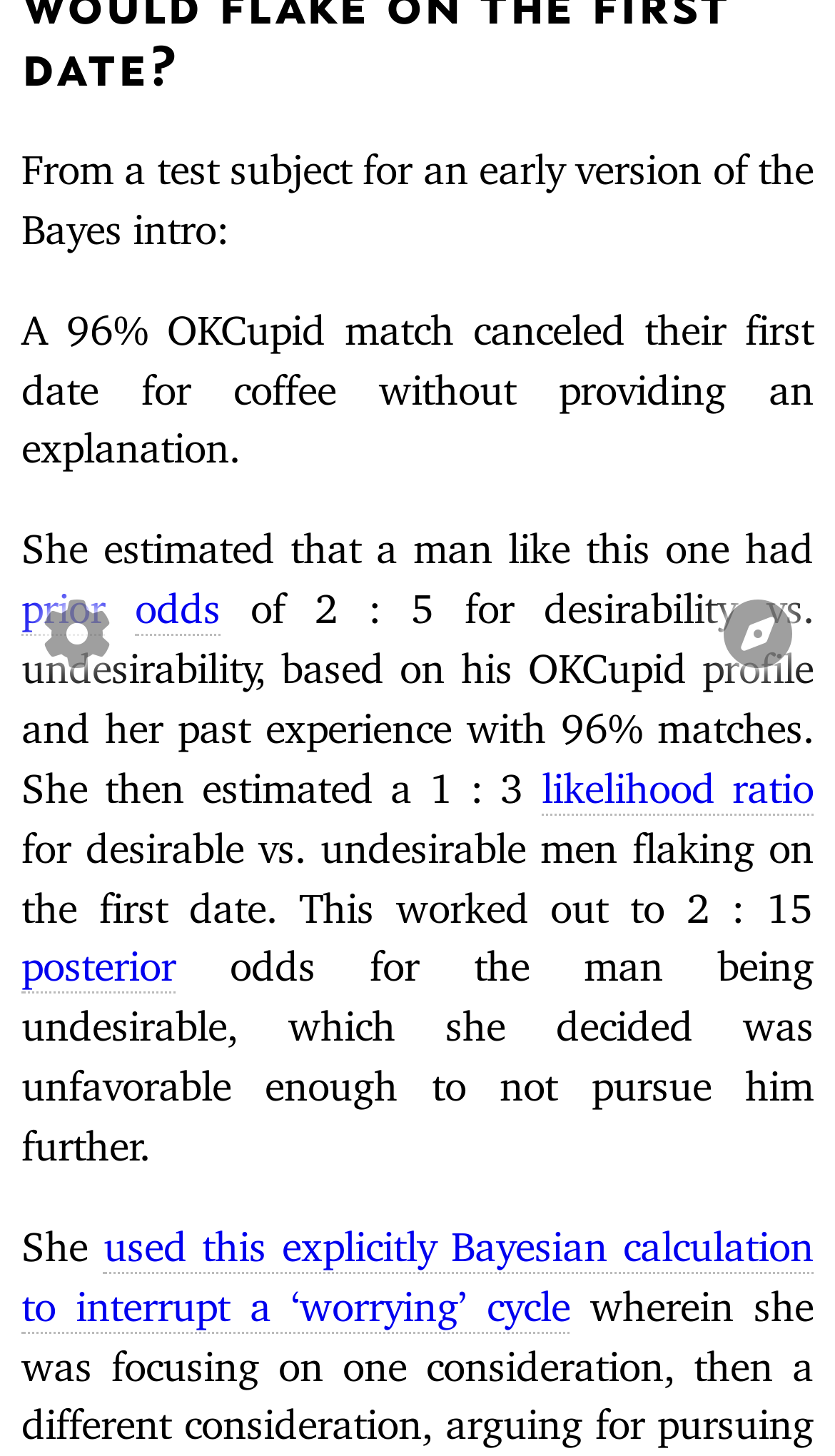Based on the element description, predict the bounding box coordinates (top-left x, top-left y, bottom-right x, bottom-right y) for the UI element in the screenshot: 

[0.026, 0.397, 0.159, 0.474]